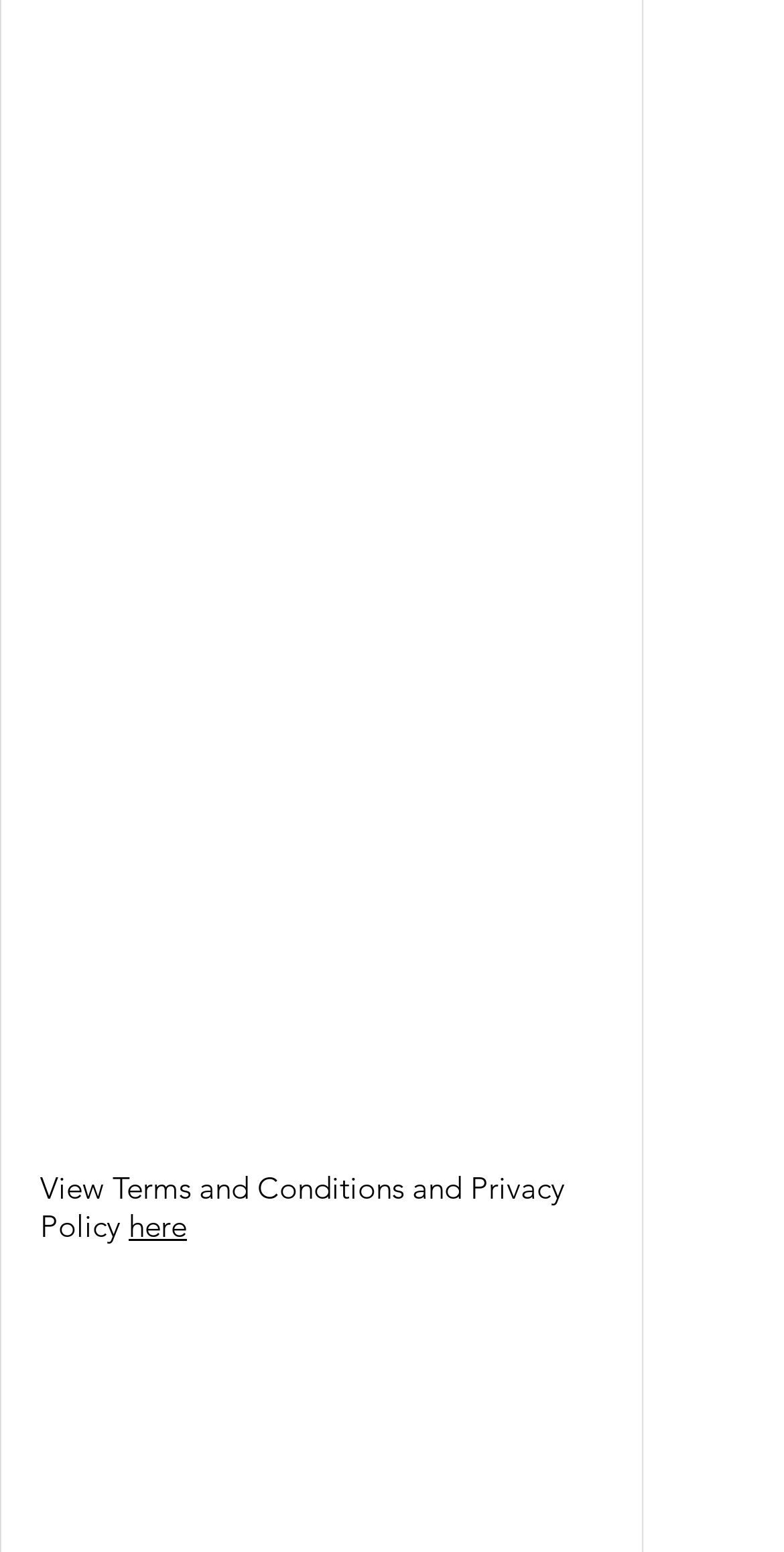How many input fields are there?
Based on the image, provide your answer in one word or phrase.

4